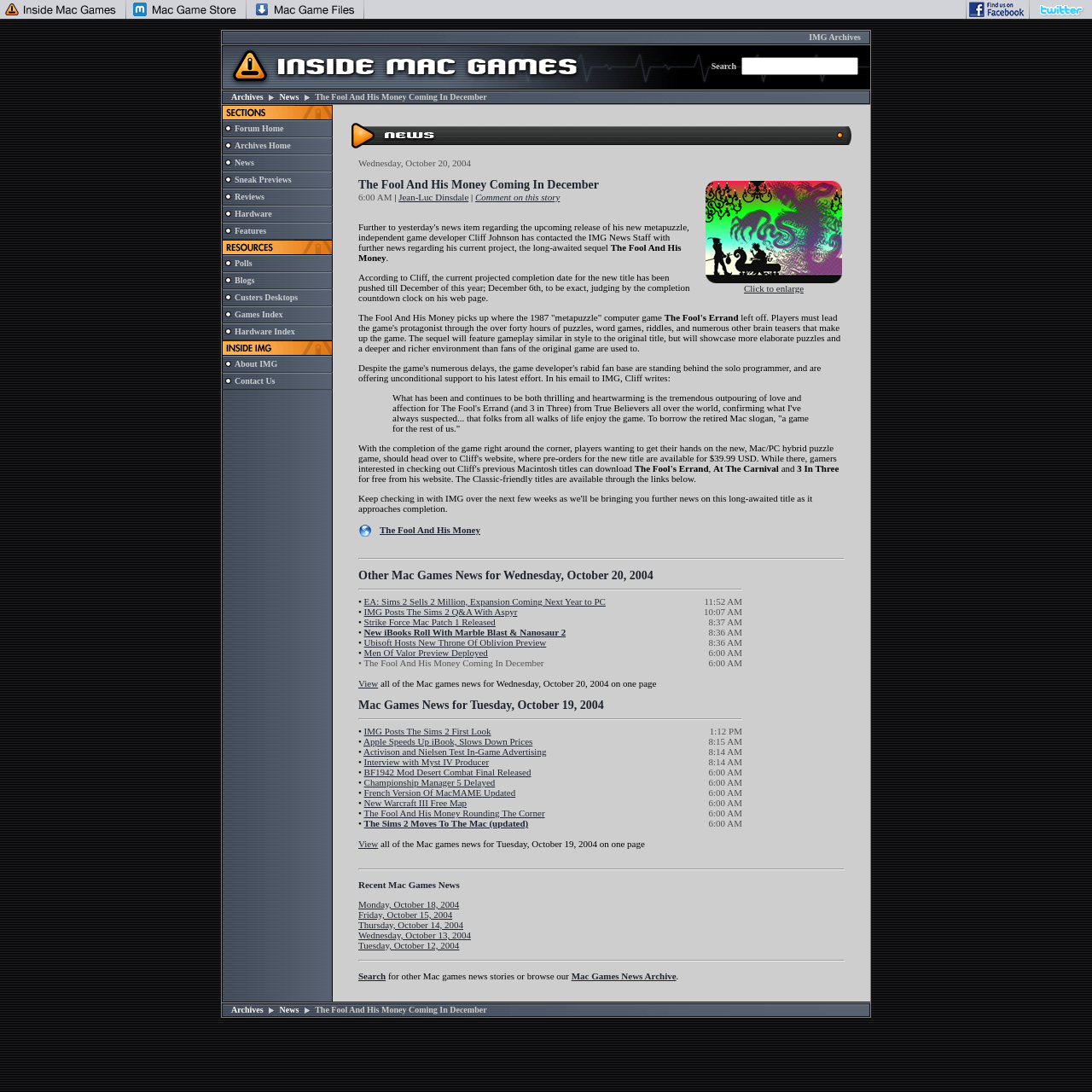Provide the bounding box coordinates of the HTML element described as: "Click to enlarge". The bounding box coordinates should be four float numbers between 0 and 1, i.e., [left, top, right, bottom].

[0.646, 0.252, 0.771, 0.269]